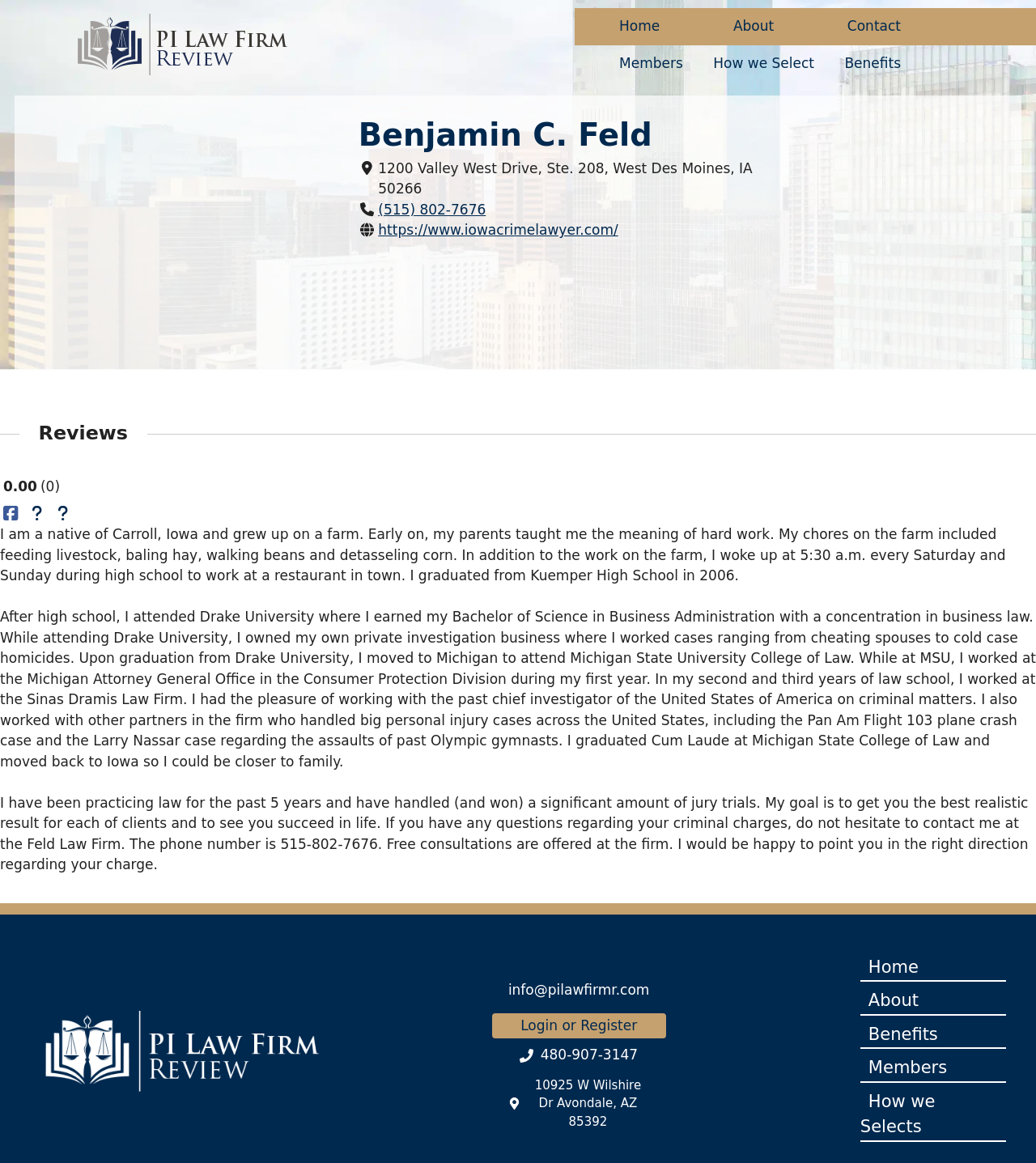What is the phone number of the Feld Law Firm?
Please answer the question with as much detail as possible using the screenshot.

The phone number of the Feld Law Firm can be found in the article section of the webpage, where it is written in a link element as '(515) 802-7676'.